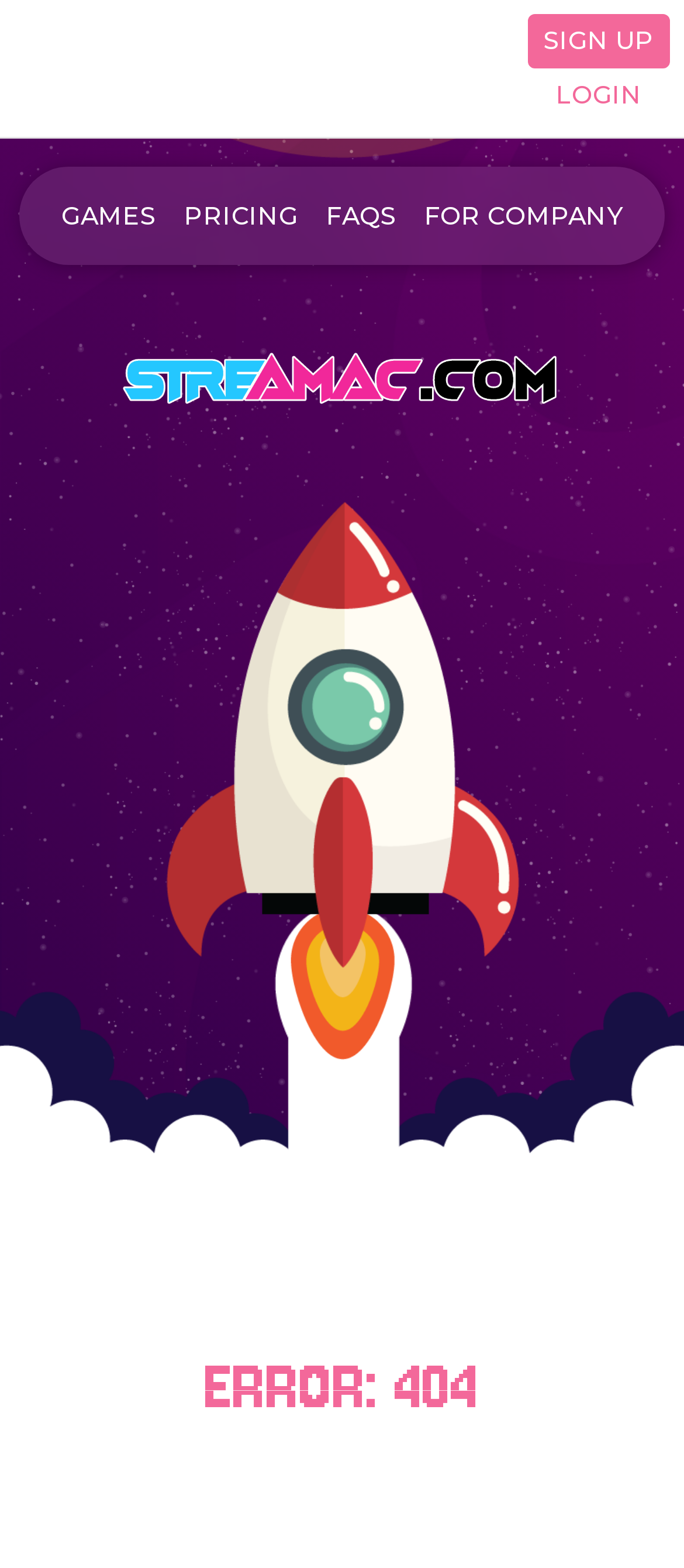How many links are present in the top-right corner of the webpage?
Answer the question in as much detail as possible.

The links 'SIGN UP' and 'LOGIN' are present in the top-right corner of the webpage, with bounding box coordinates of [0.772, 0.009, 0.979, 0.044] and [0.813, 0.044, 0.938, 0.078] respectively.